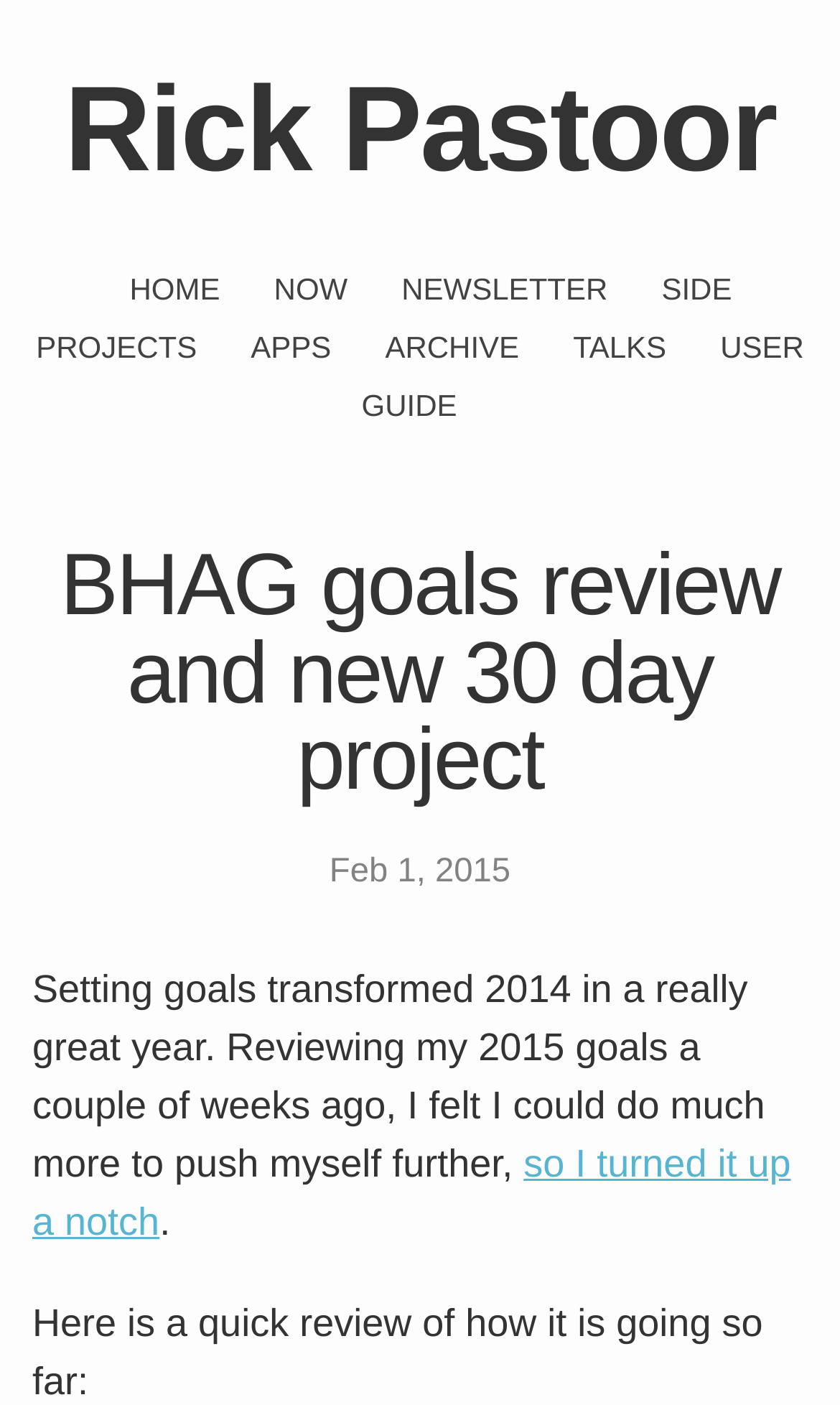Please determine the bounding box coordinates of the element to click on in order to accomplish the following task: "Browse appliances". Ensure the coordinates are four float numbers ranging from 0 to 1, i.e., [left, top, right, bottom].

None